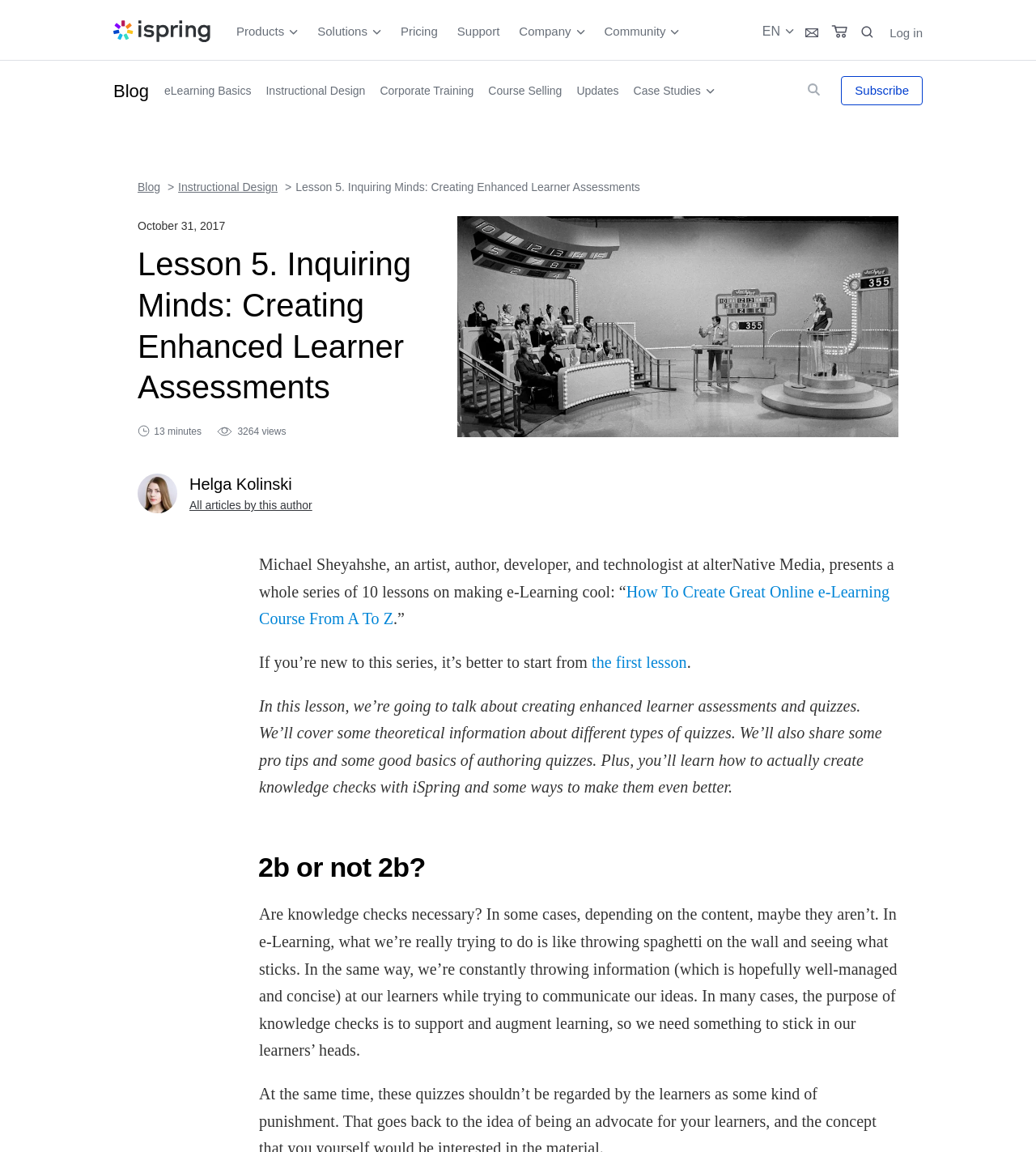Identify the bounding box for the UI element described as: "Log in". Ensure the coordinates are four float numbers between 0 and 1, formatted as [left, top, right, bottom].

[0.859, 0.019, 0.891, 0.039]